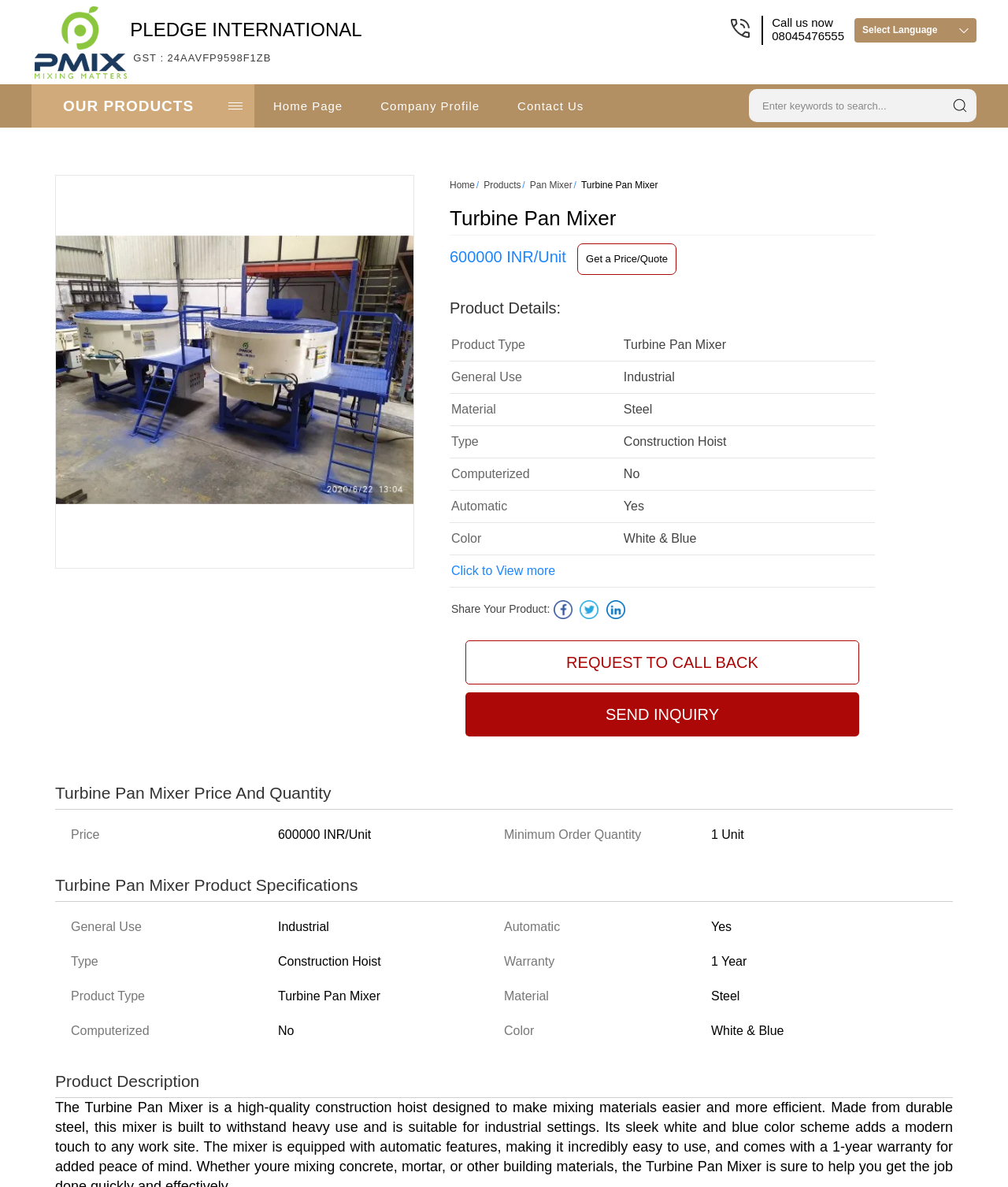Identify the bounding box coordinates of the clickable region to carry out the given instruction: "Call the phone number".

[0.766, 0.025, 0.838, 0.036]